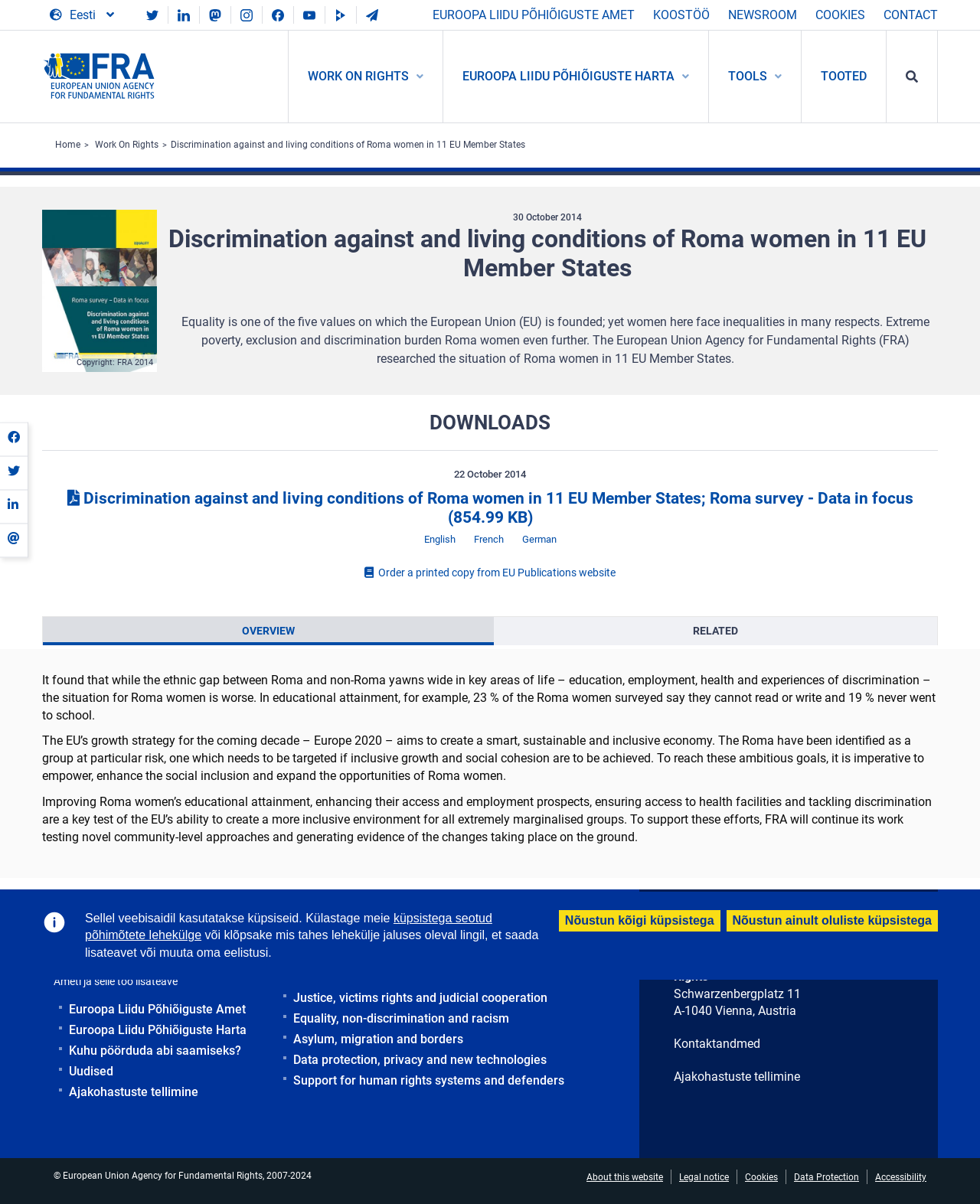Please locate the clickable area by providing the bounding box coordinates to follow this instruction: "Click on FRA's Twitter channel".

[0.14, 0.006, 0.171, 0.018]